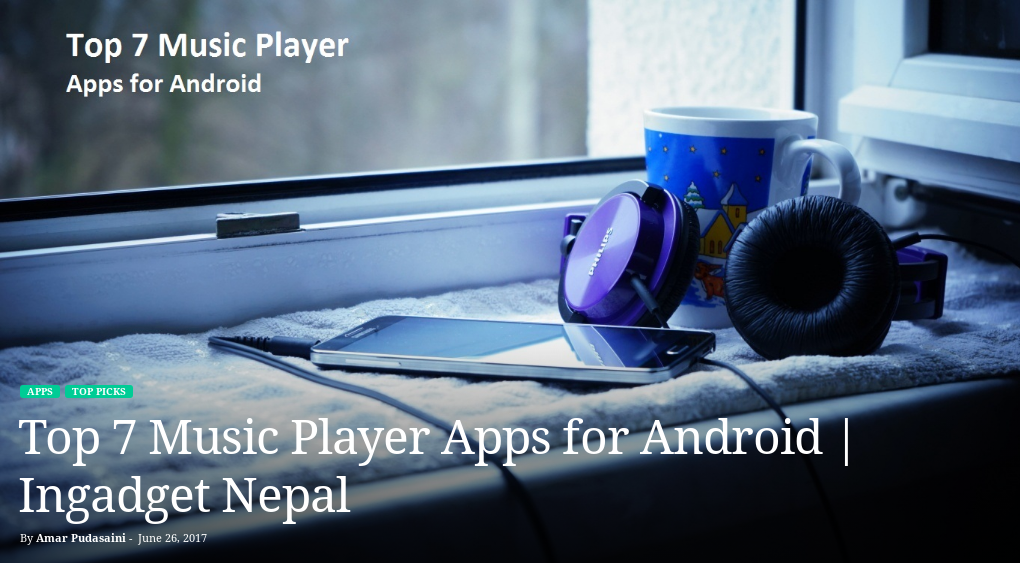When was the article published?
Please provide a full and detailed response to the question.

The question asks about the publication date of the article. The caption provides this information, stating that the article was published on June 26, 2017, and was authored by Amar Pudasaini.